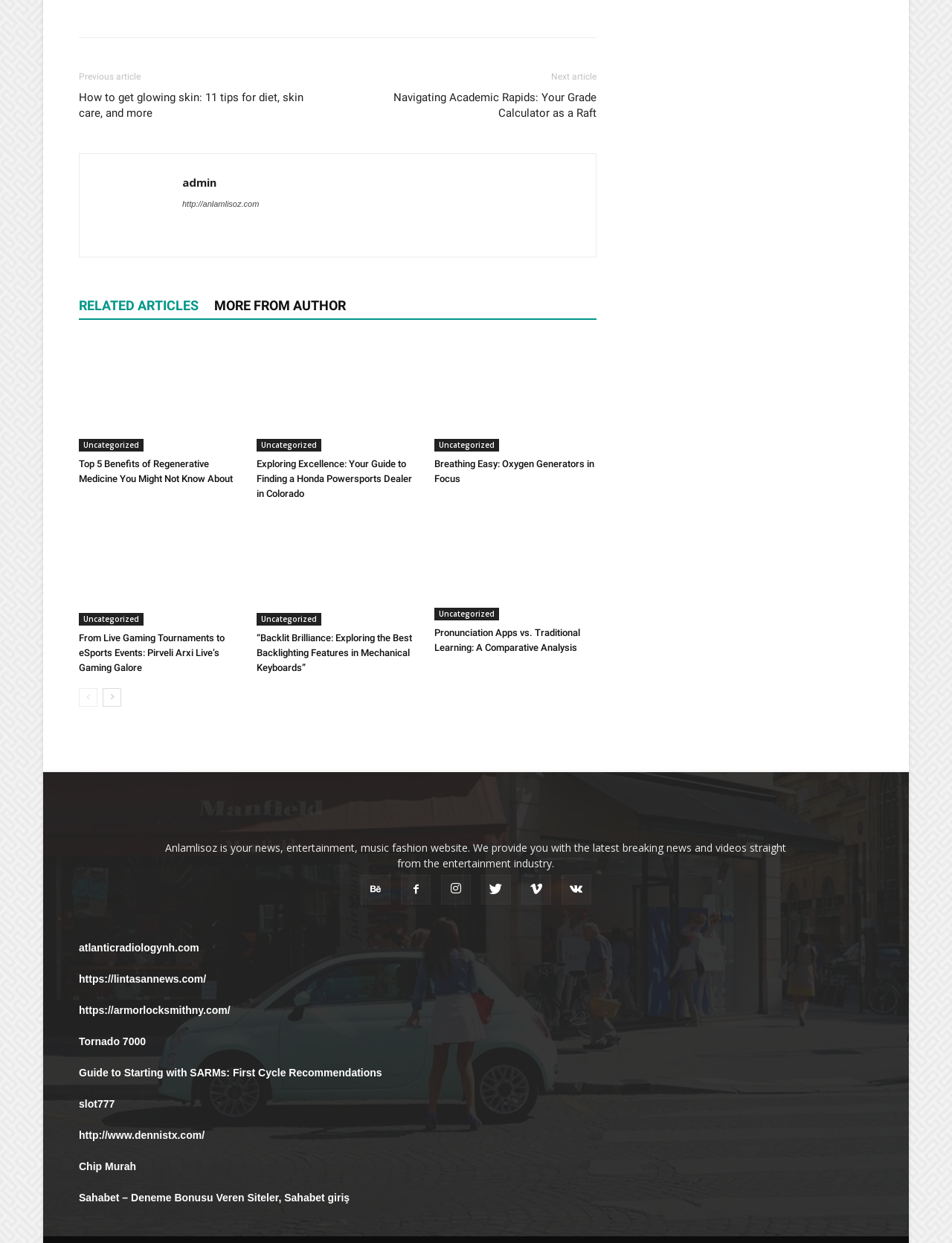What is the category of the article 'Top 5 Benefits of Regenerative Medicine You Might Not Know About'?
Could you give a comprehensive explanation in response to this question?

The link 'Uncategorized' is located near the link 'Top 5 Benefits of Regenerative Medicine You Might Not Know About', suggesting that the category of this article is 'Uncategorized'.